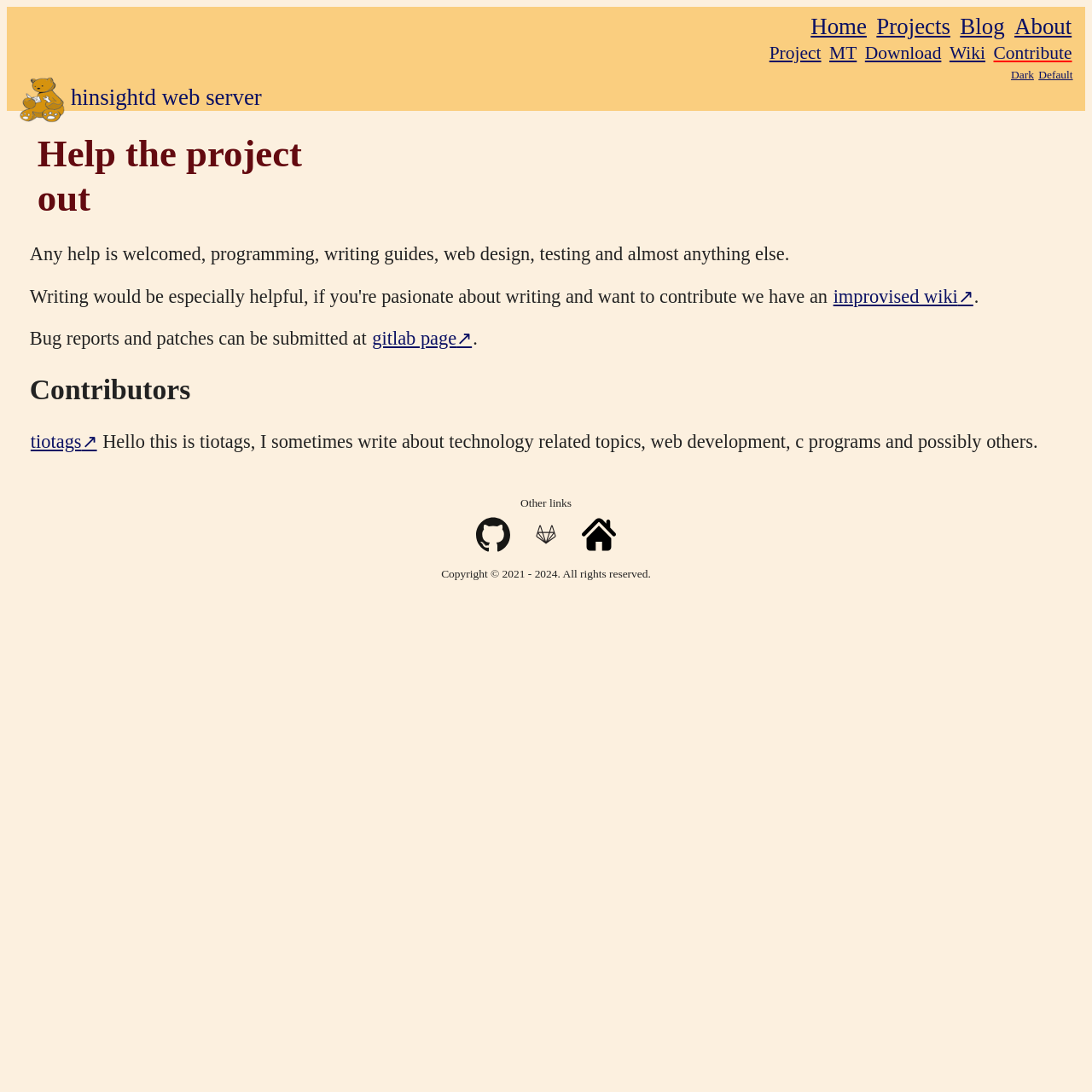Use one word or a short phrase to answer the question provided: 
What is the last link in the 'Other links' section?

website